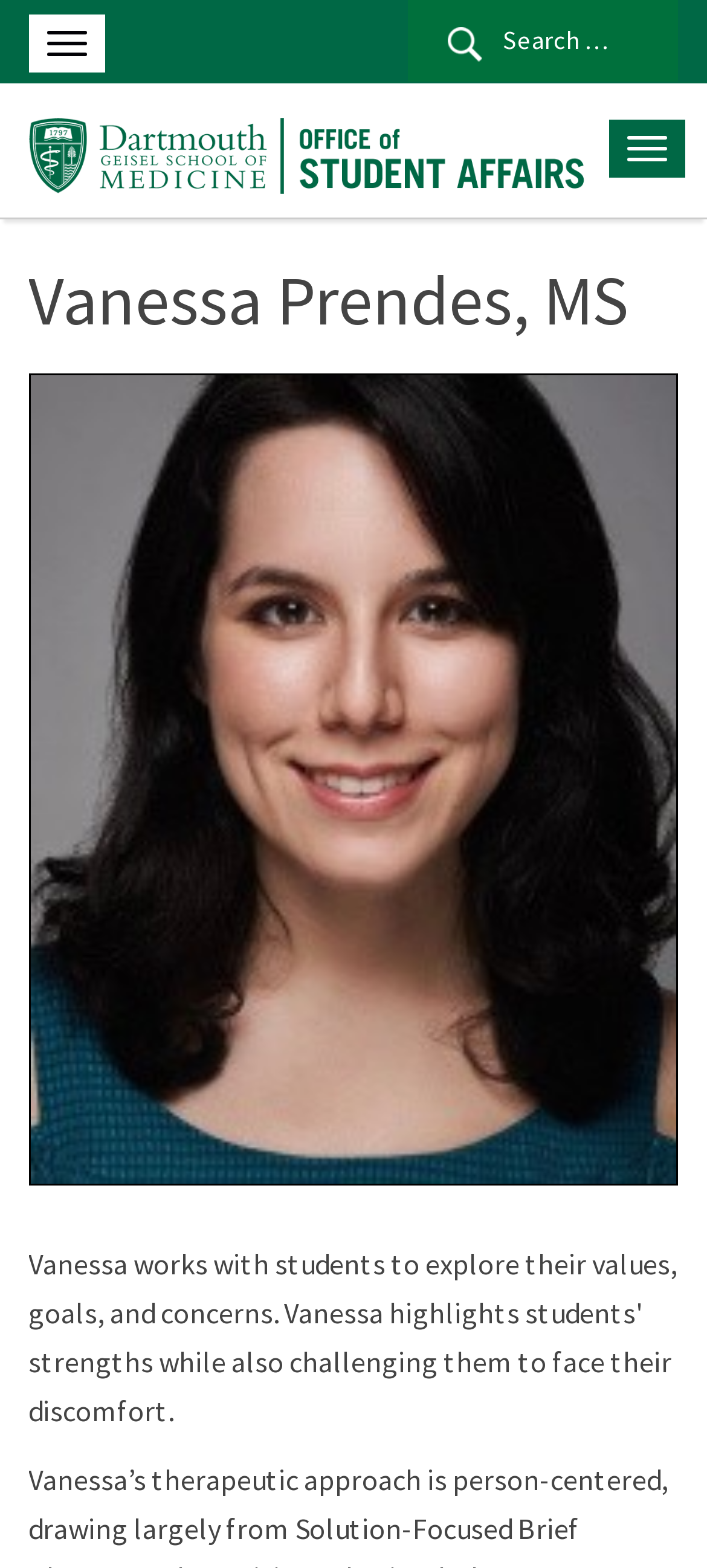Determine the bounding box for the UI element described here: "title="Geisel School of Medicine"".

[0.04, 0.073, 0.832, 0.119]